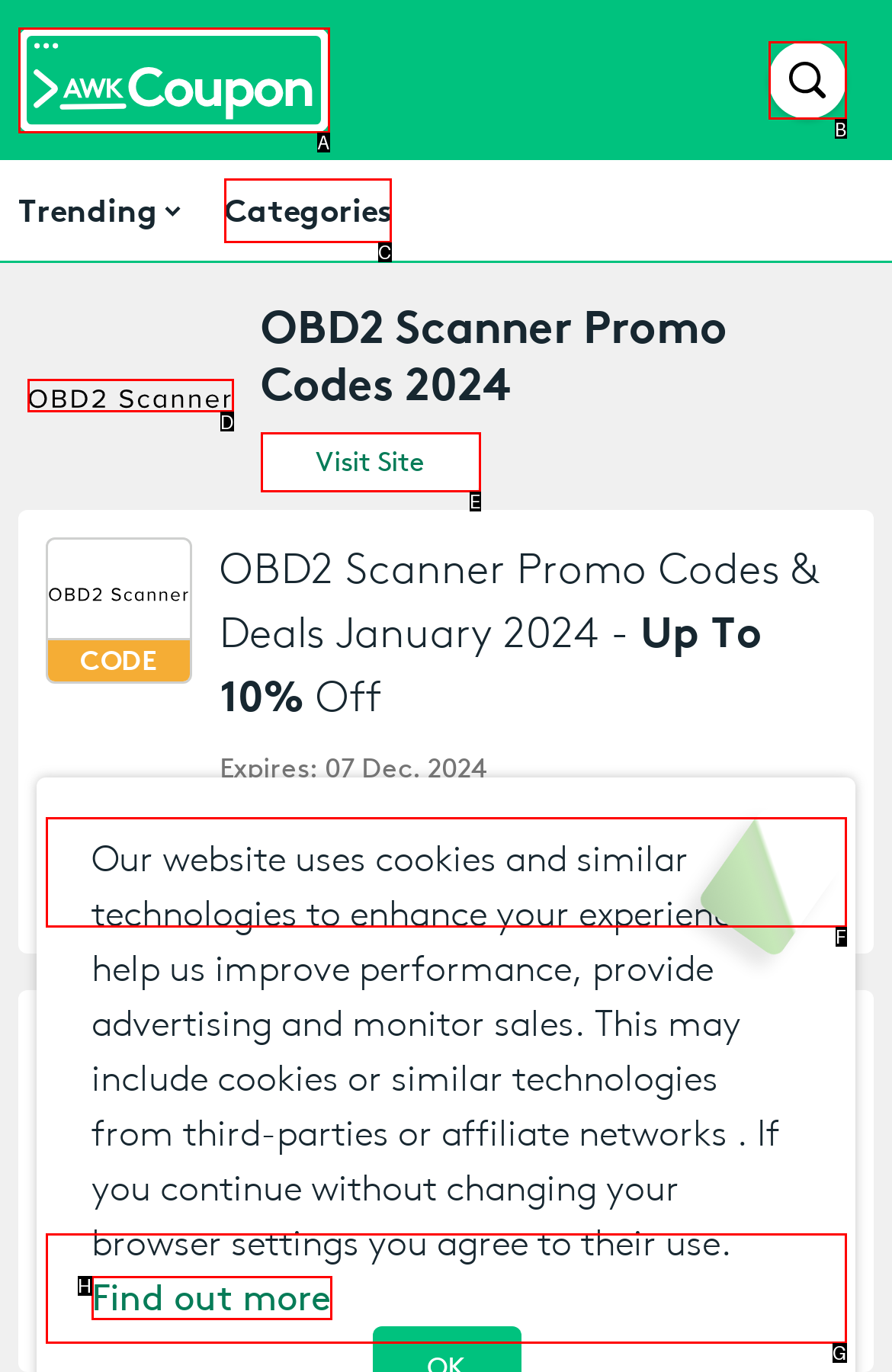Identify the letter of the UI element needed to carry out the task: Search for OBD2 Scanner promo codes
Reply with the letter of the chosen option.

B